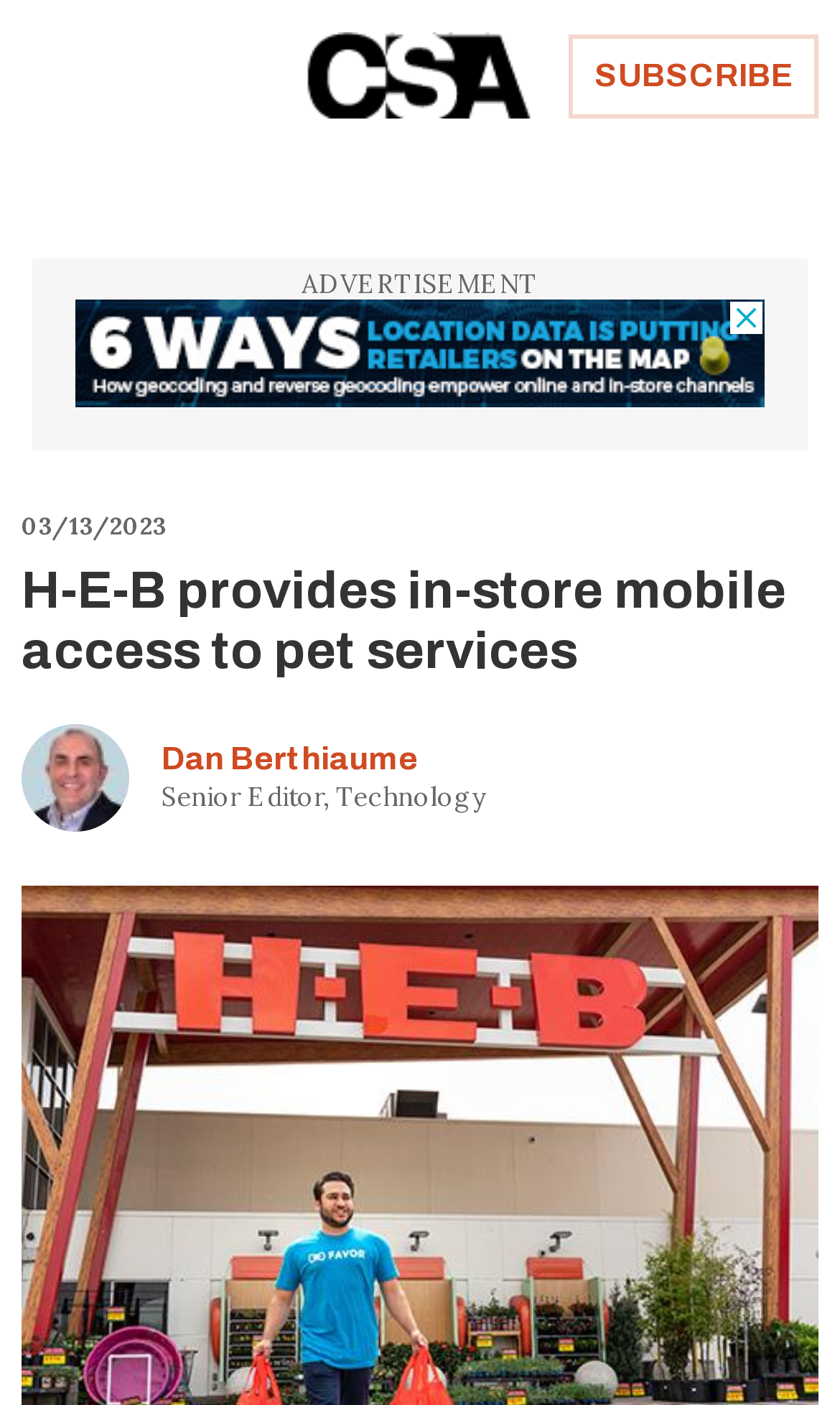Locate the bounding box of the UI element based on this description: "Expand main menuClose main menu". Provide four float numbers between 0 and 1 as [left, top, right, bottom].

[0.026, 0.033, 0.103, 0.068]